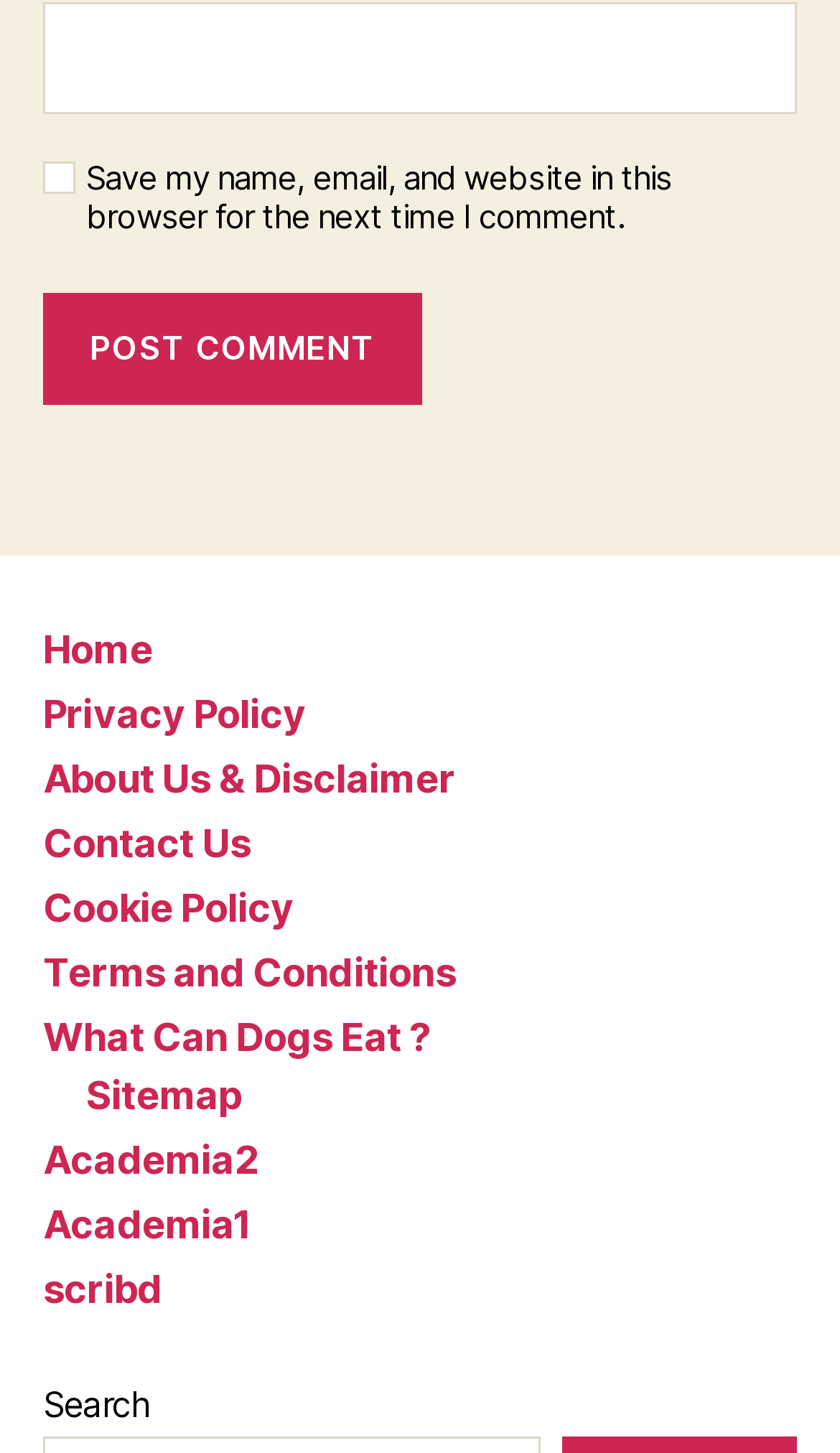What is the purpose of the checkbox?
Please give a detailed and elaborate explanation in response to the question.

The checkbox is labeled 'Save my name, email, and website in this browser for the next time I comment.' which suggests that its purpose is to save the user's comment information for future use.